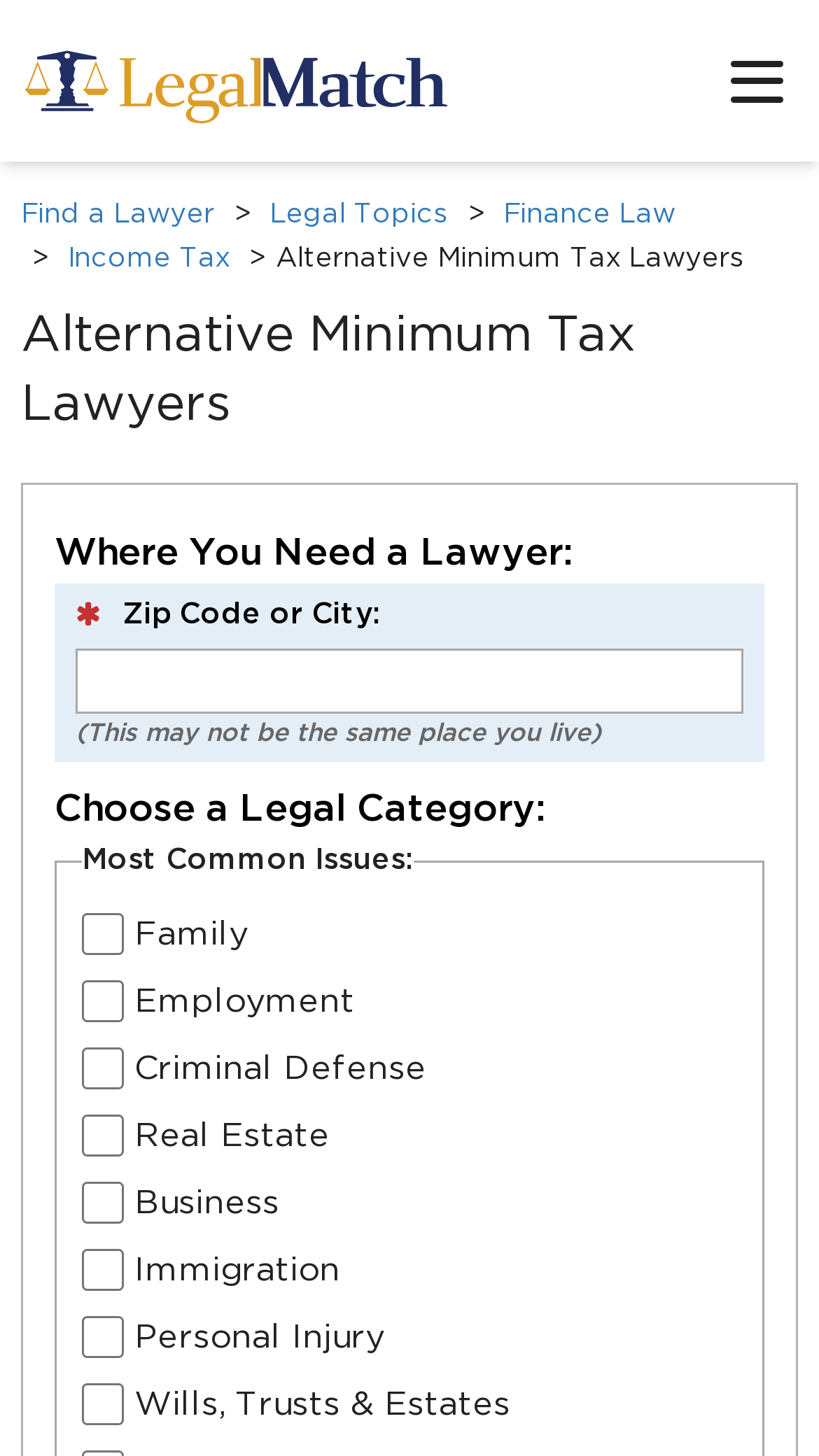What is the text above the 'Find a Lawyer' button?
Please utilize the information in the image to give a detailed response to the question.

The text above the 'Find a Lawyer' button is 'Alternative Minimum Tax Lawyers', which is a heading that describes the purpose of the webpage.